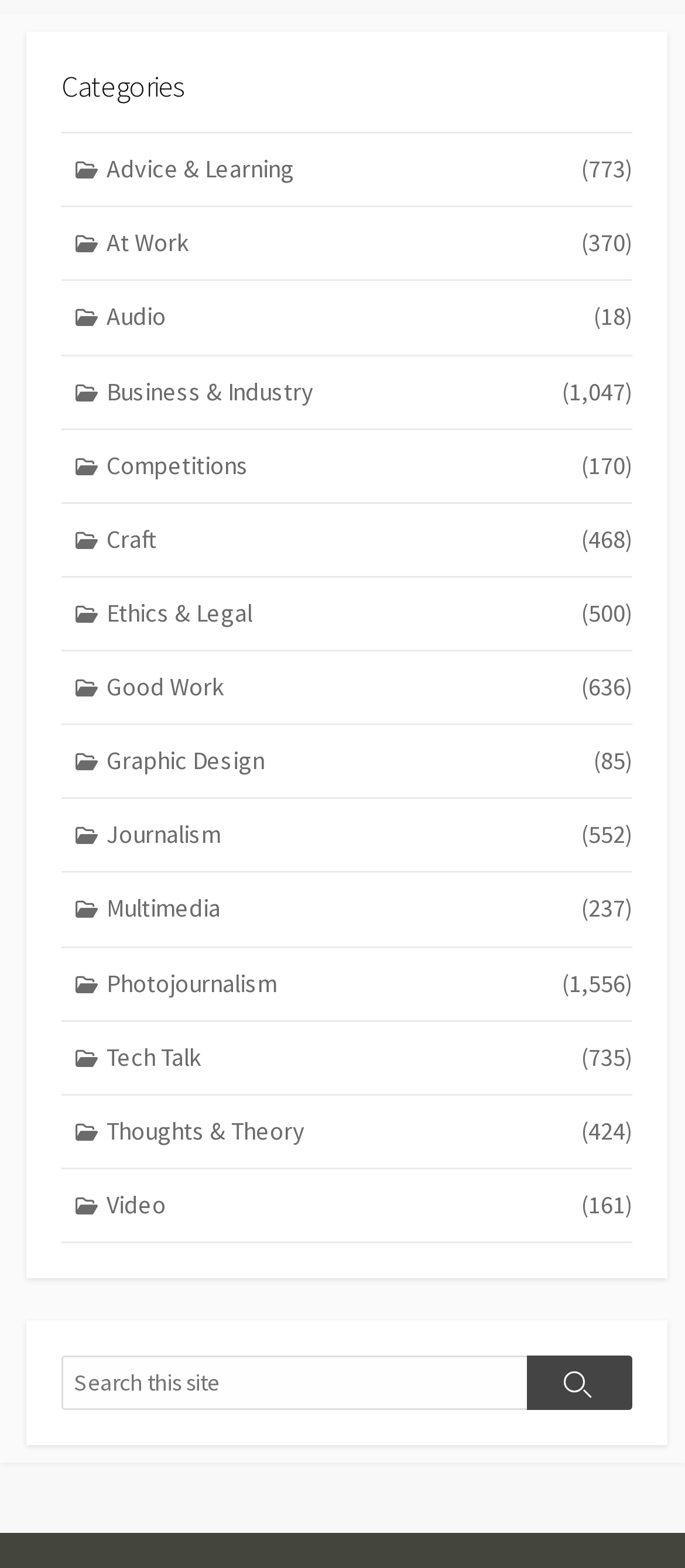Identify the bounding box coordinates for the region of the element that should be clicked to carry out the instruction: "Explore Photojournalism". The bounding box coordinates should be four float numbers between 0 and 1, i.e., [left, top, right, bottom].

[0.09, 0.604, 0.923, 0.651]